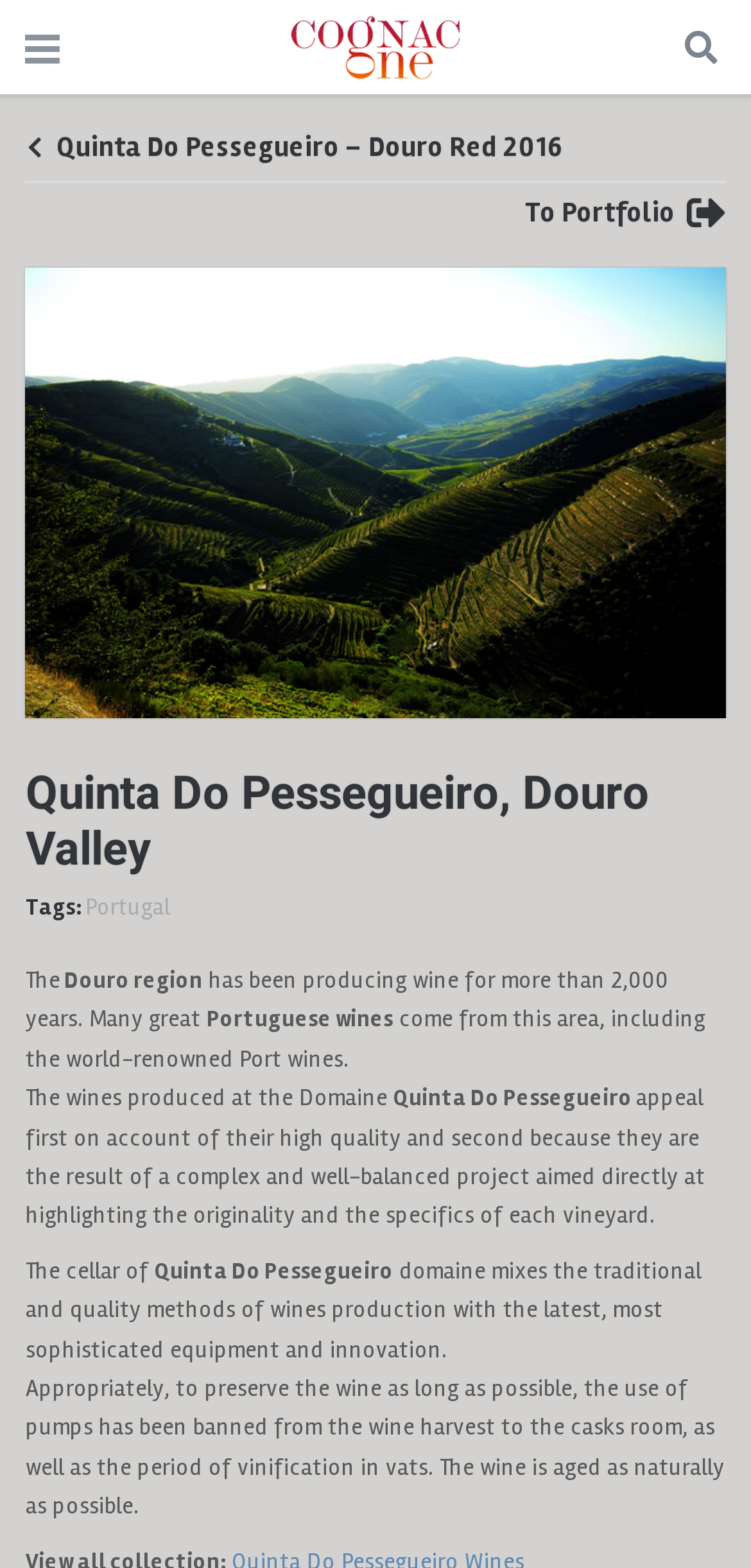Please give a short response to the question using one word or a phrase:
What is the name of the wine region?

Douro region